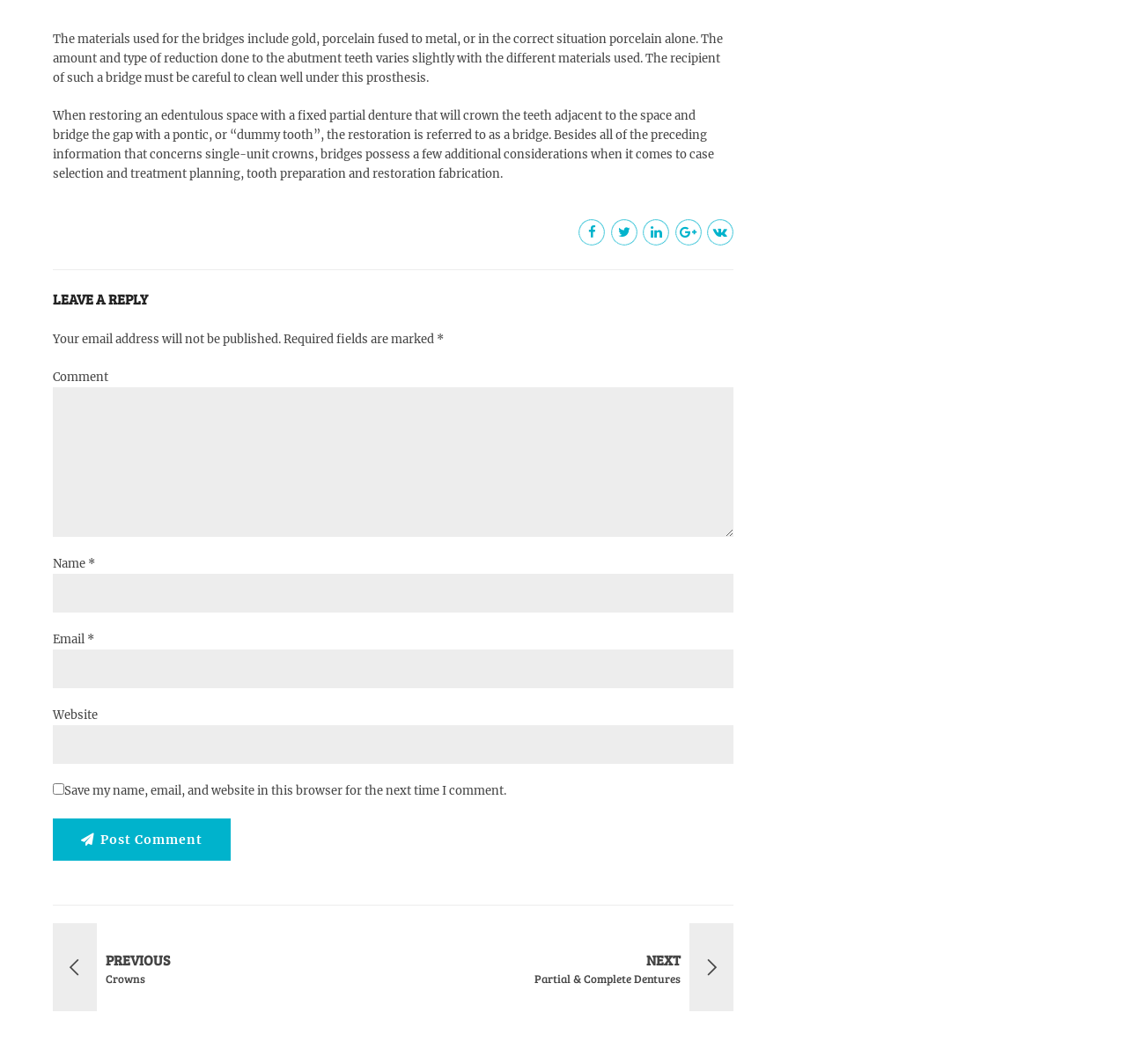Provide the bounding box coordinates of the HTML element described by the text: "name="url"".

[0.047, 0.681, 0.651, 0.718]